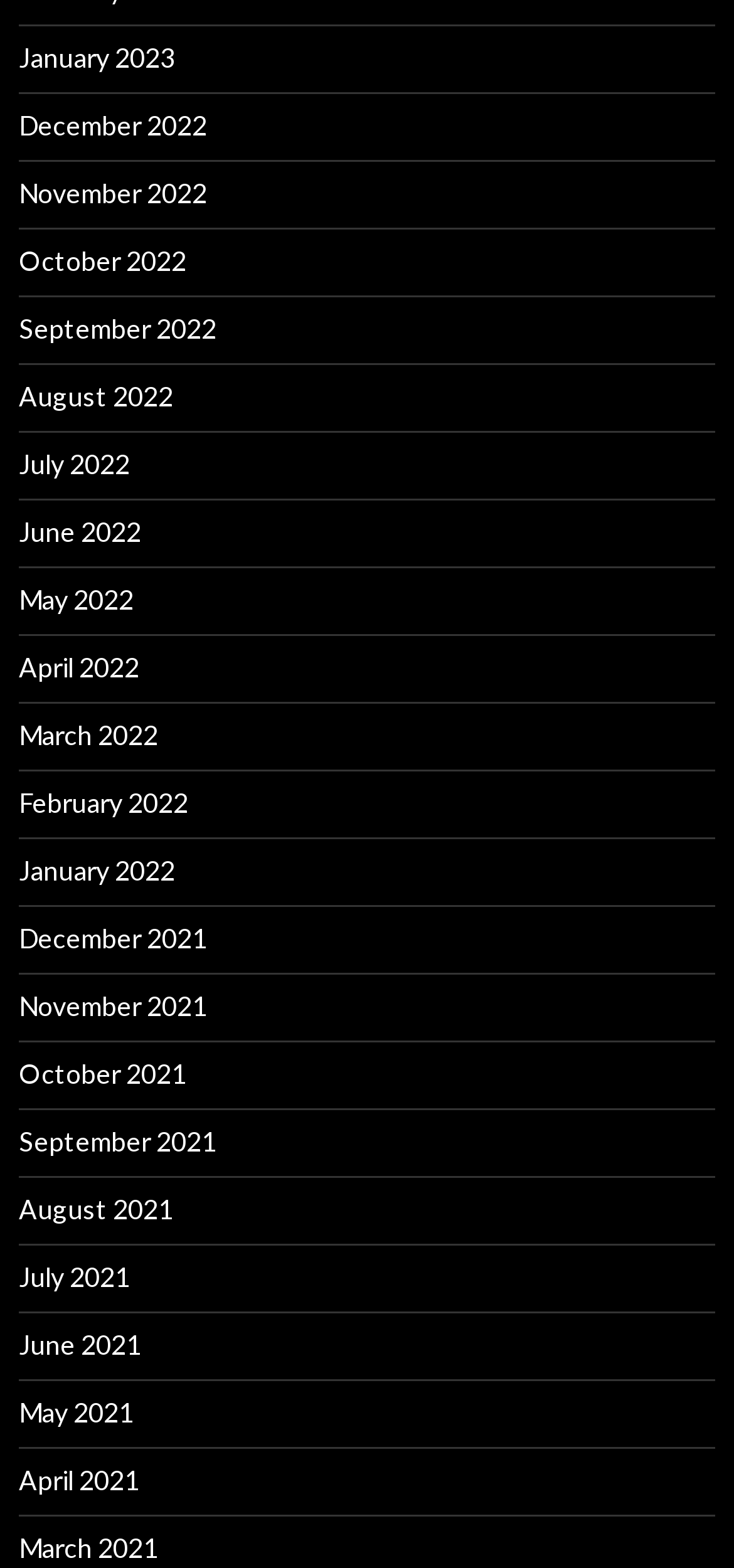How many months are listed in 2022?
From the screenshot, supply a one-word or short-phrase answer.

12